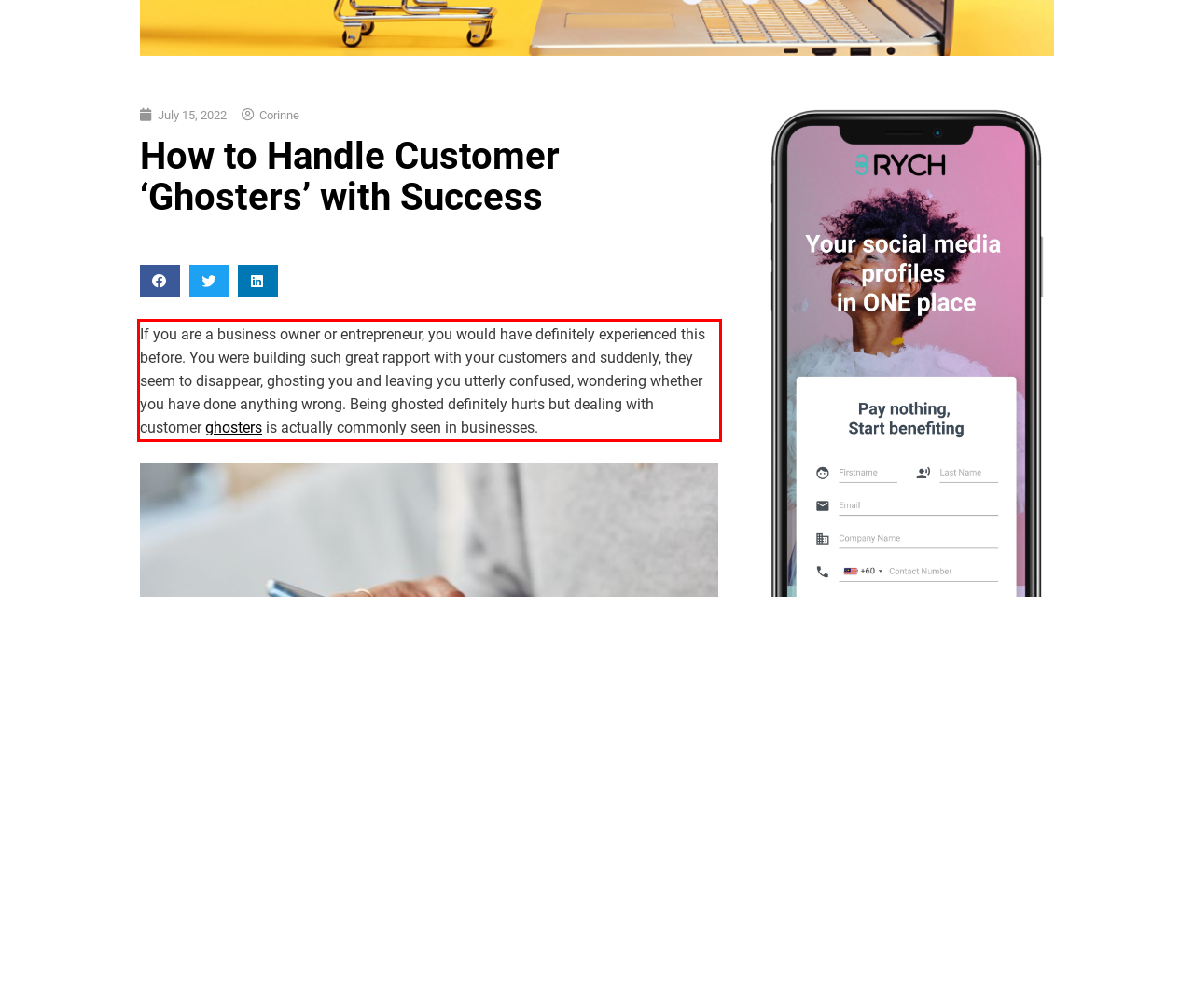You are given a screenshot with a red rectangle. Identify and extract the text within this red bounding box using OCR.

If you are a business owner or entrepreneur, you would have definitely experienced this before. You were building such great rapport with your customers and suddenly, they seem to disappear, ghosting you and leaving you utterly confused, wondering whether you have done anything wrong. Being ghosted definitely hurts but dealing with customer ghosters is actually commonly seen in businesses.